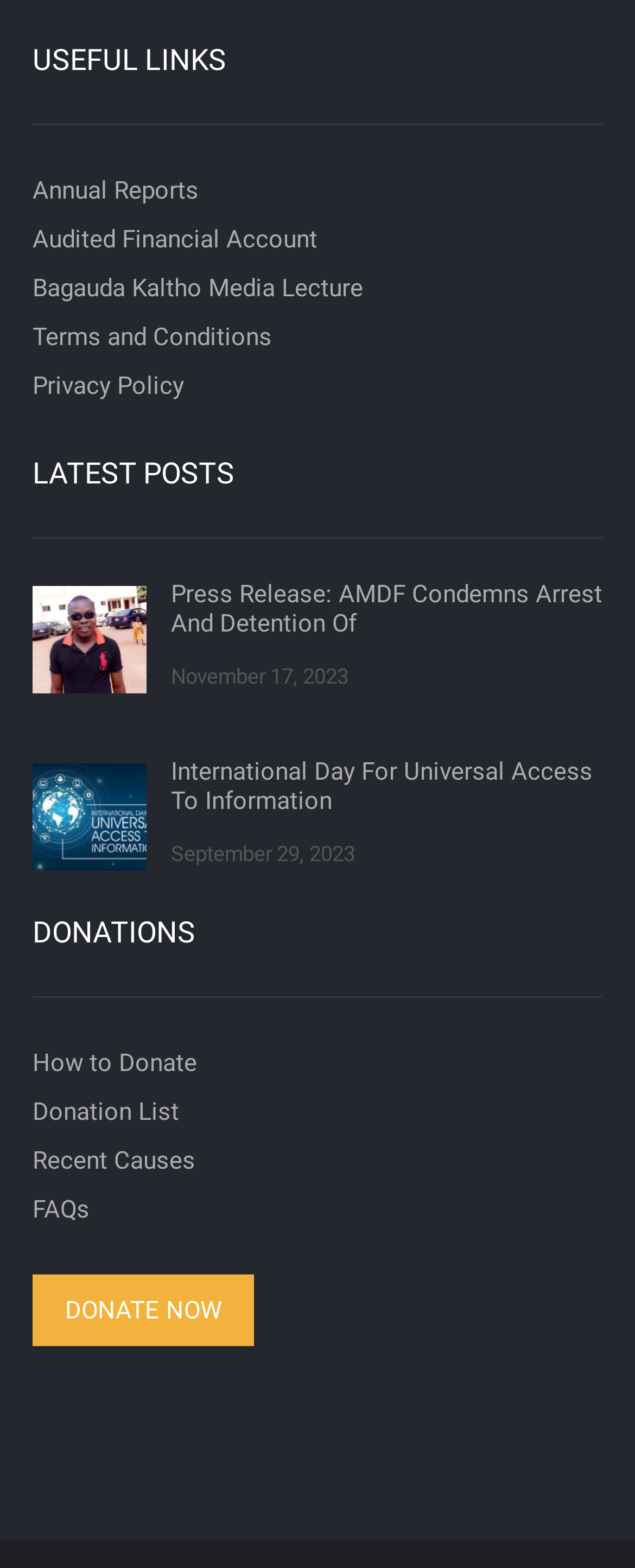Please determine the bounding box coordinates of the area that needs to be clicked to complete this task: 'Learn how to donate'. The coordinates must be four float numbers between 0 and 1, formatted as [left, top, right, bottom].

[0.051, 0.662, 0.31, 0.693]